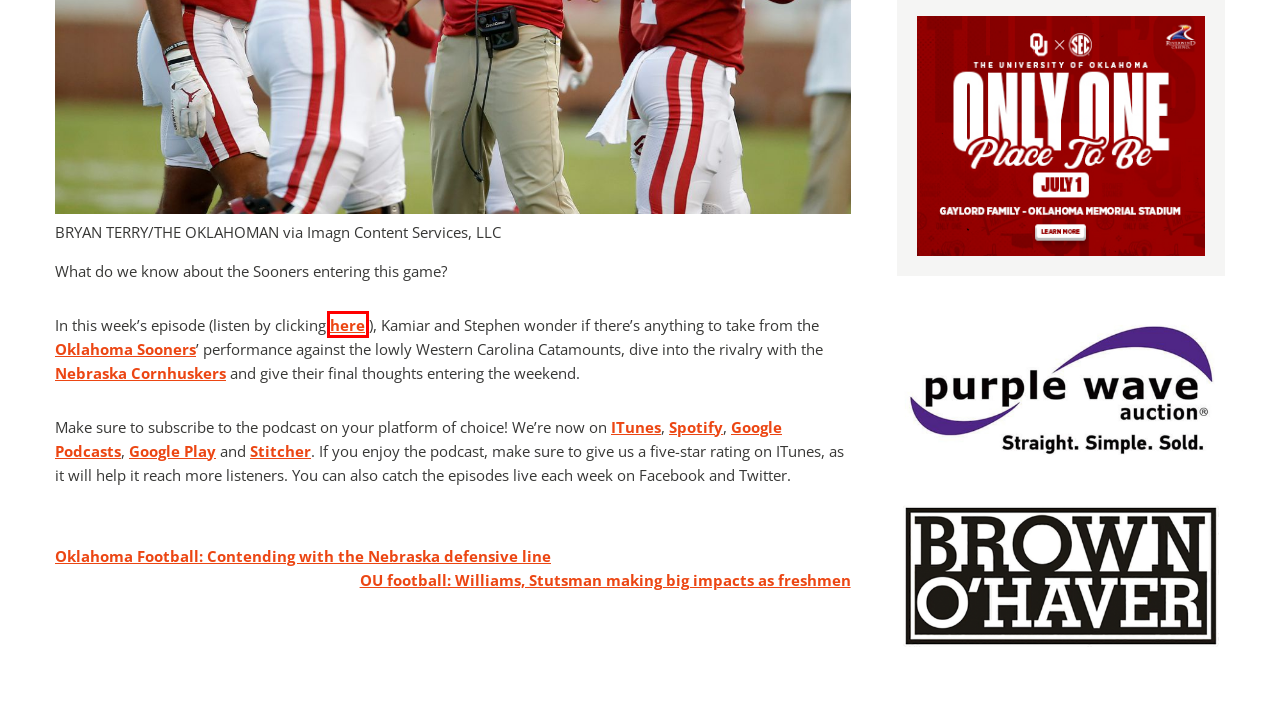Examine the screenshot of a webpage featuring a red bounding box and identify the best matching webpage description for the new page that results from clicking the element within the box. Here are the options:
A. Oklahoma Football: Contending with the Nebraska defensive line
B. Blog Tool, Publishing Platform, and CMS – WordPress.org
C. Megaphone
D. Listen Live
E. Crimson And Cream Machine, an Oklahoma Sooners community
F. Corn Nation, a Nebraska Cornhuskers community
G. OU football: Williams, Stutsman making big impacts as freshmen
H. Free Sports League WordPress Theme

C